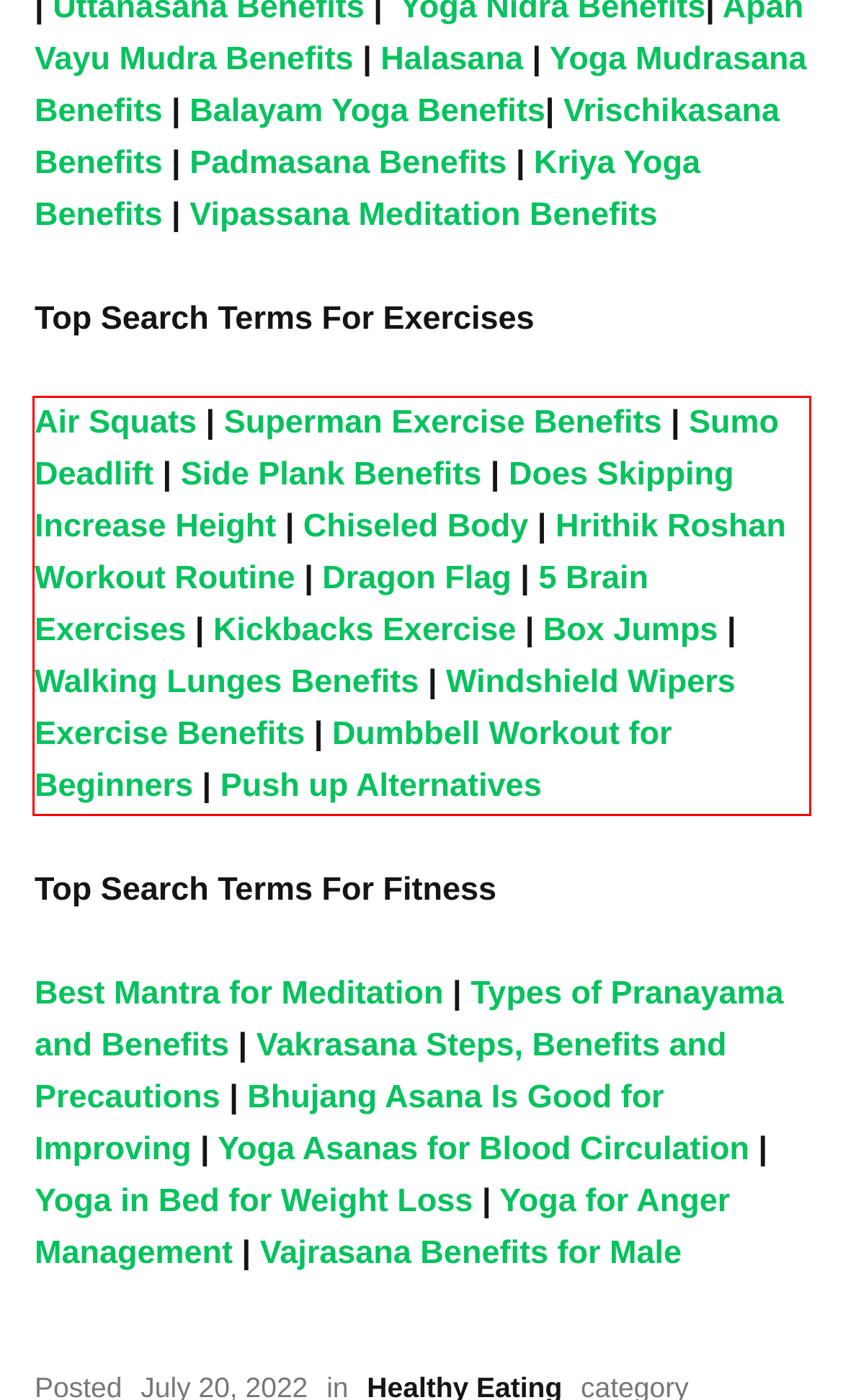You have a screenshot of a webpage, and there is a red bounding box around a UI element. Utilize OCR to extract the text within this red bounding box.

Air Squats | Superman Exercise Benefits | Sumo Deadlift | Side Plank Benefits | Does Skipping Increase Height | Chiseled Body | Hrithik Roshan Workout Routine | Dragon Flag | 5 Brain Exercises | Kickbacks Exercise | Box Jumps | Walking Lunges Benefits | Windshield Wipers Exercise Benefits | Dumbbell Workout for Beginners | Push up Alternatives